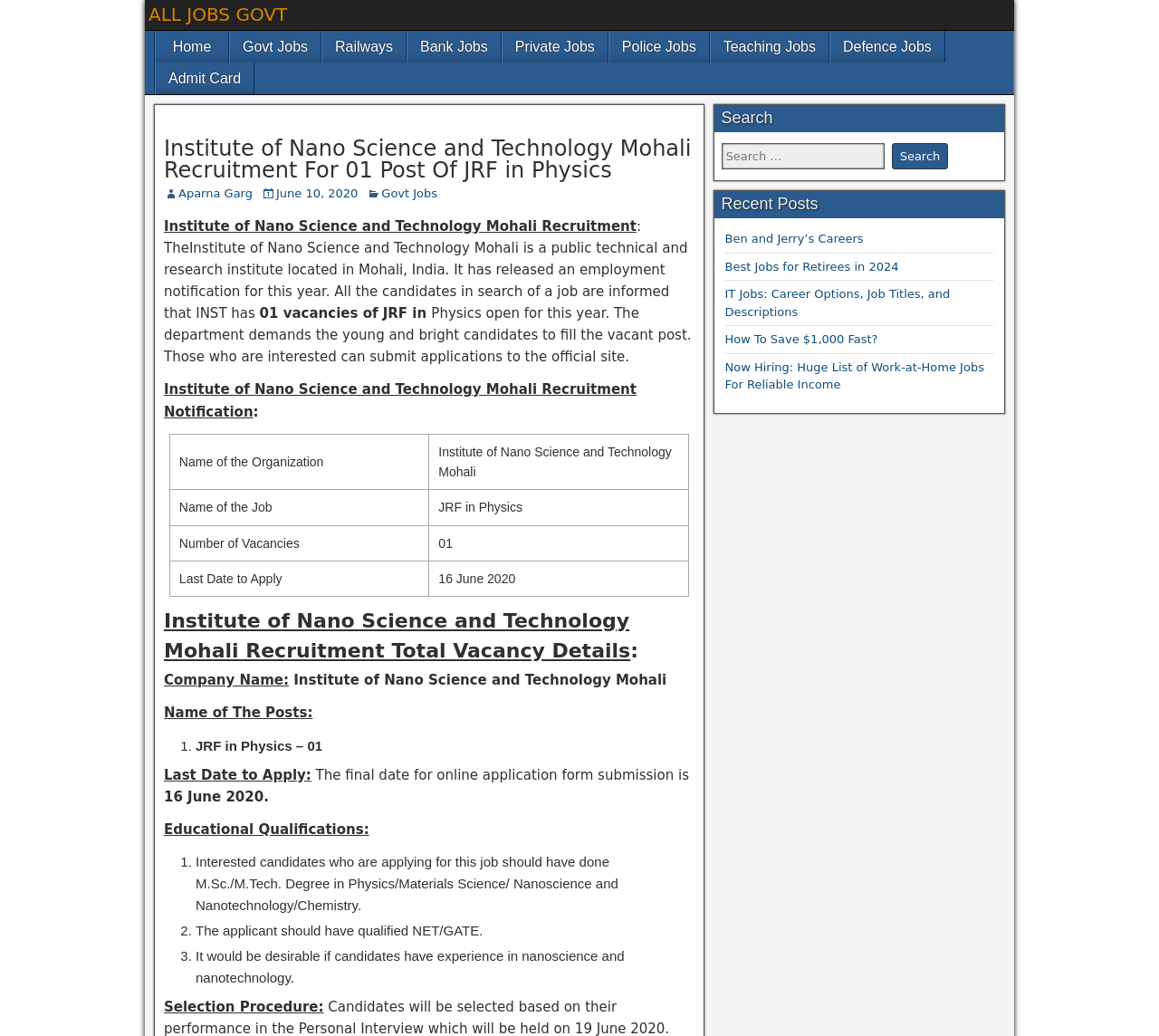Extract the bounding box for the UI element that matches this description: "Govt Jobs".

[0.329, 0.18, 0.377, 0.194]